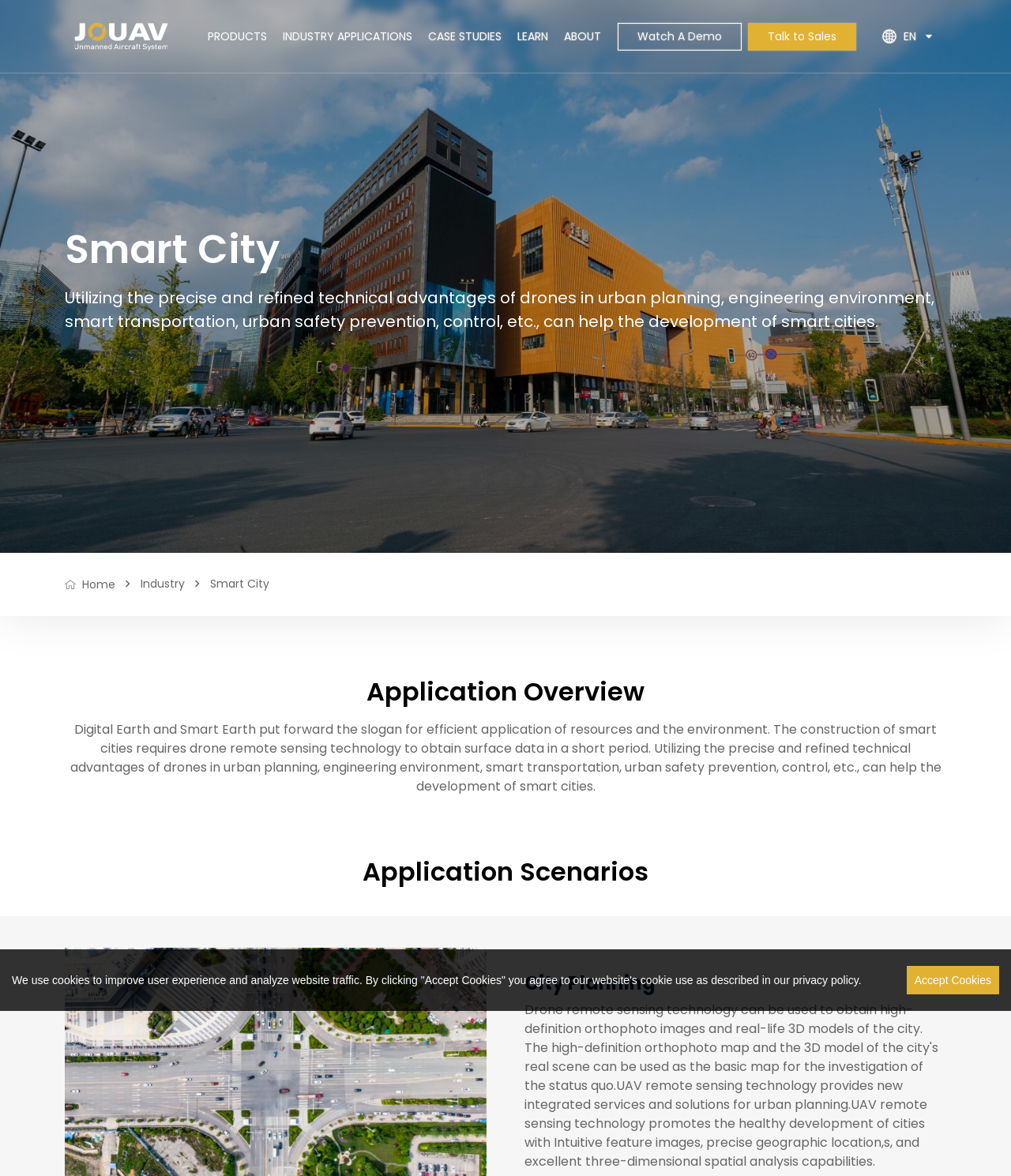Determine the bounding box coordinates of the section I need to click to execute the following instruction: "Search for a course". Provide the coordinates as four float numbers between 0 and 1, i.e., [left, top, right, bottom].

None